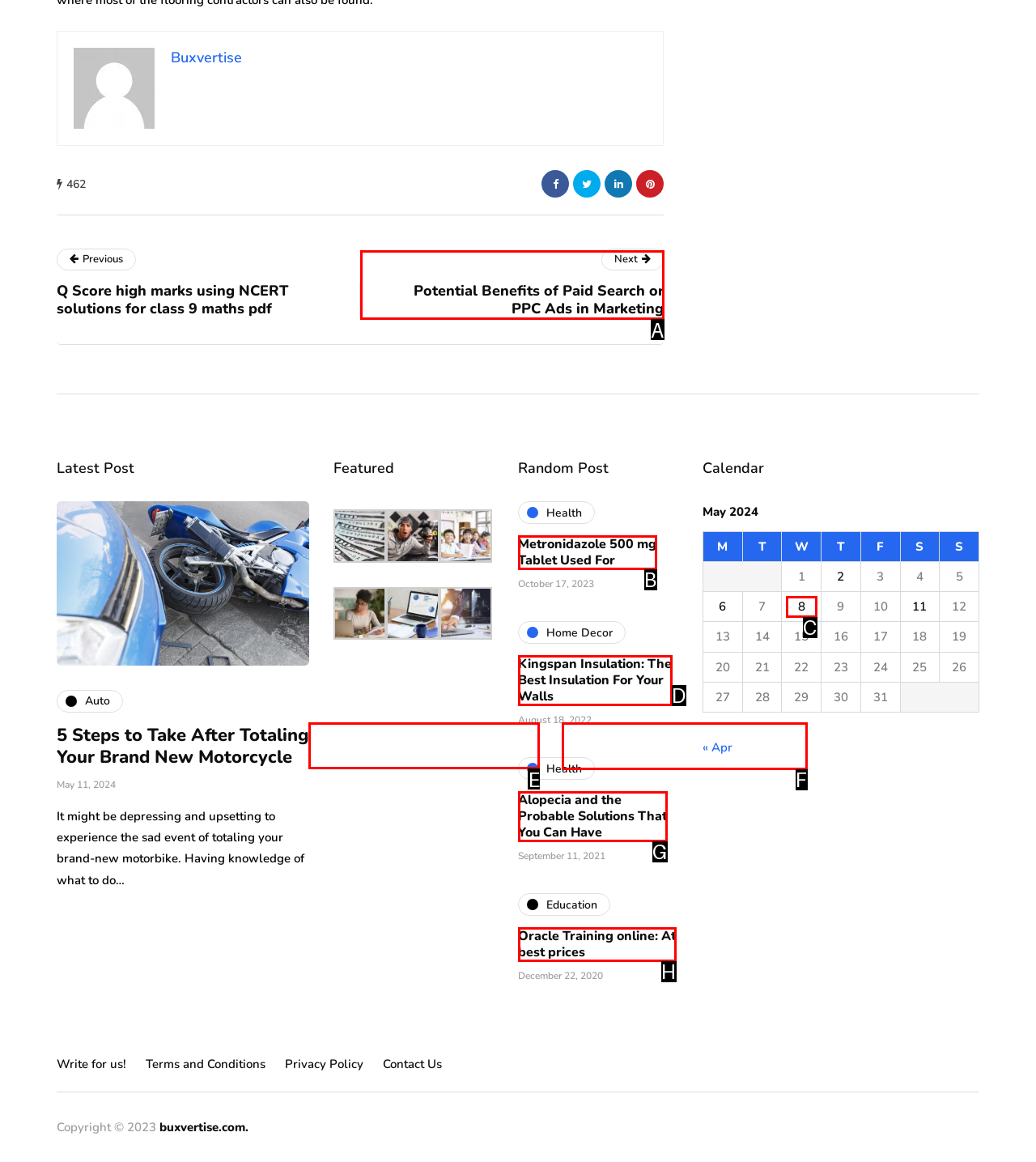Point out the correct UI element to click to carry out this instruction: Click on the 'Listen Live in separate player' link
Answer with the letter of the chosen option from the provided choices directly.

None